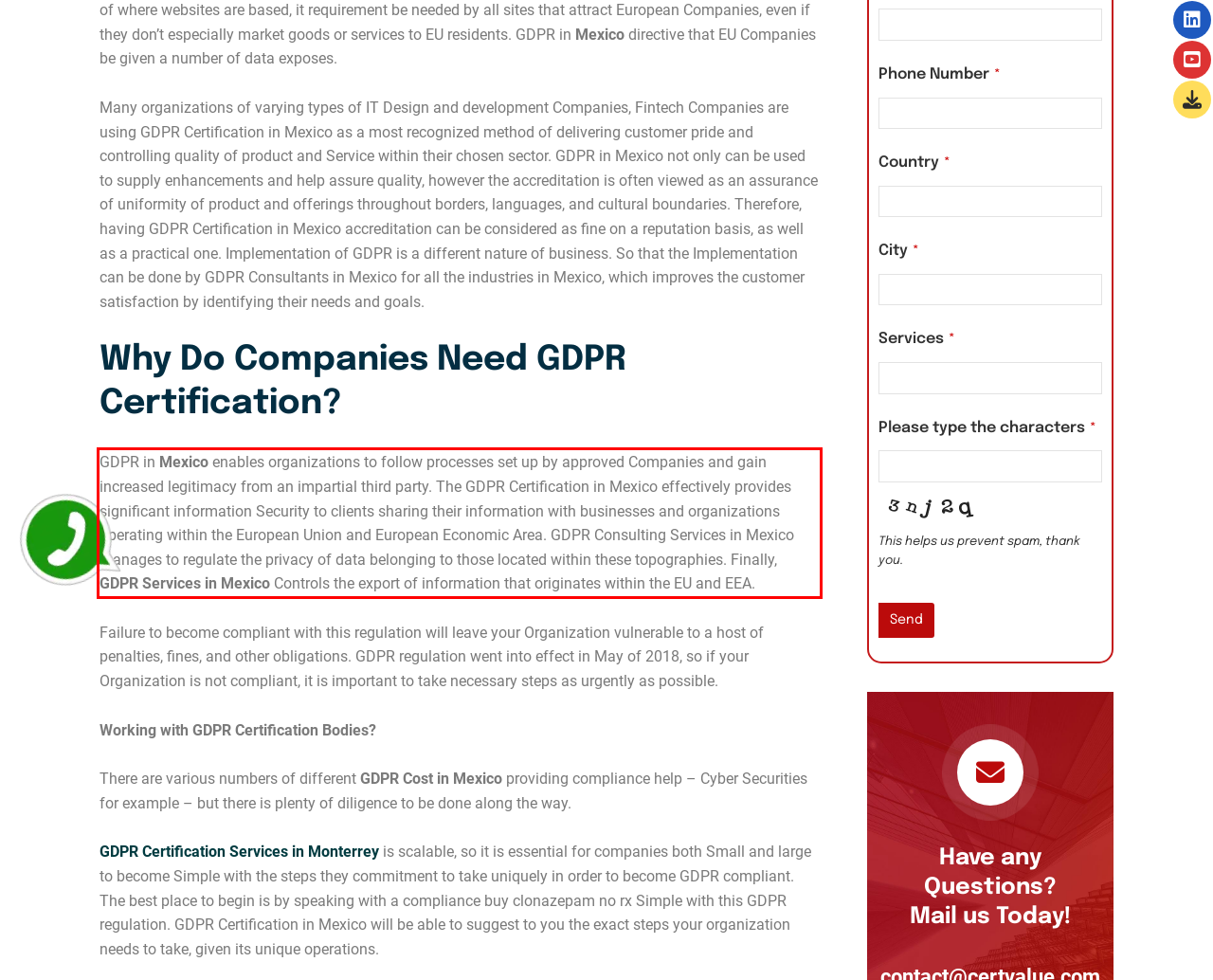Observe the screenshot of the webpage, locate the red bounding box, and extract the text content within it.

GDPR in Mexico enables organizations to follow processes set up by approved Companies and gain increased legitimacy from an impartial third party. The GDPR Certification in Mexico effectively provides significant information Security to clients sharing their information with businesses and organizations operating within the European Union and European Economic Area. GDPR Consulting Services in Mexico manages to regulate the privacy of data belonging to those located within these topographies. Finally, GDPR Services in Mexico Controls the export of information that originates within the EU and EEA.